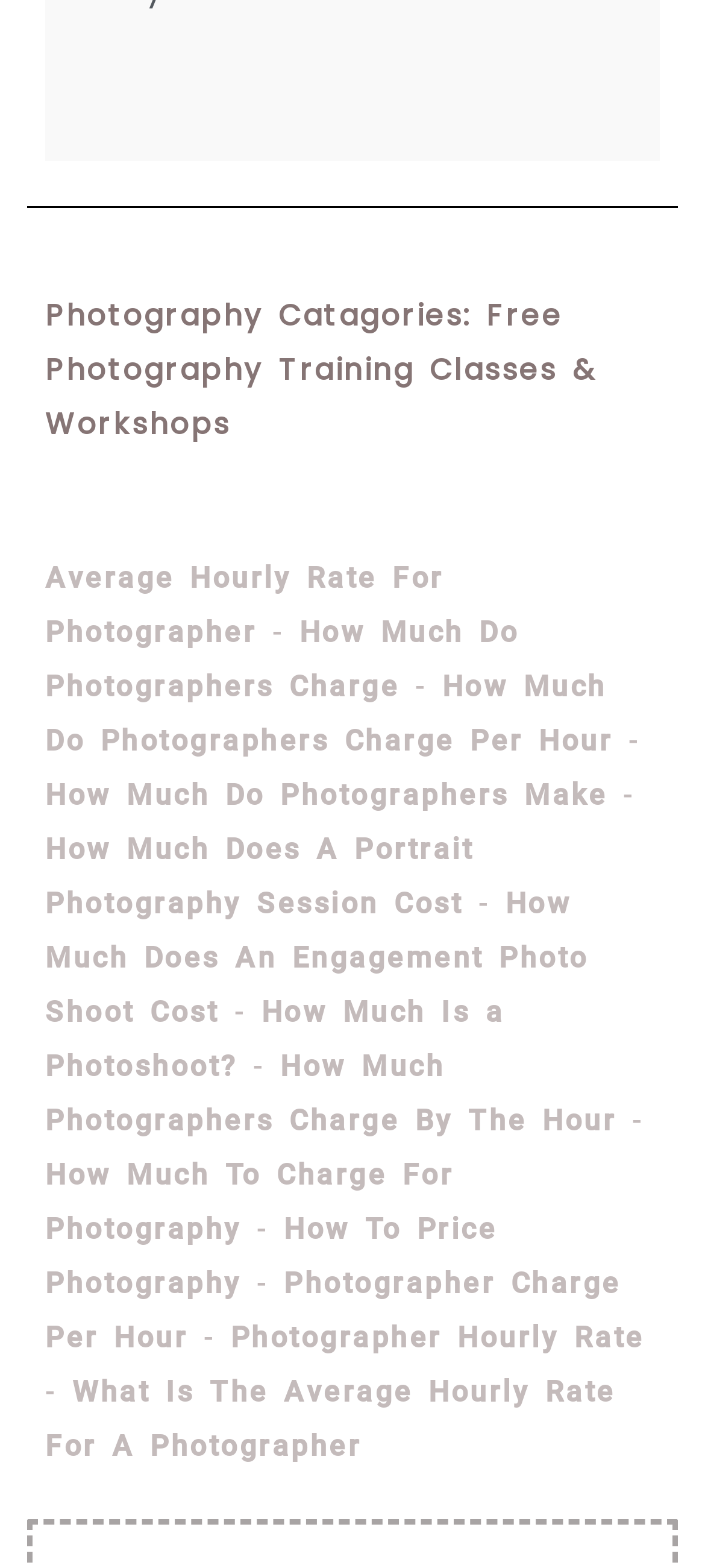Please locate the bounding box coordinates of the element's region that needs to be clicked to follow the instruction: "Find out how much photographers make". The bounding box coordinates should be provided as four float numbers between 0 and 1, i.e., [left, top, right, bottom].

[0.064, 0.496, 0.862, 0.518]